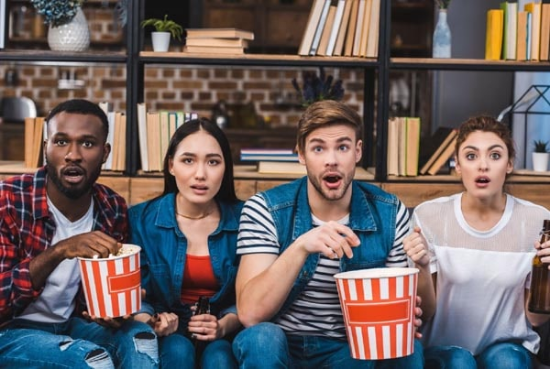What is behind the four friends?
Please analyze the image and answer the question with as much detail as possible.

By looking at the image, I can see that behind the four friends is a stylish bookshelf decorated with plants and books. This adds to the warm and inviting atmosphere of the cinematic experience, highlighting the thrill of shared entertainment and communal reactions.